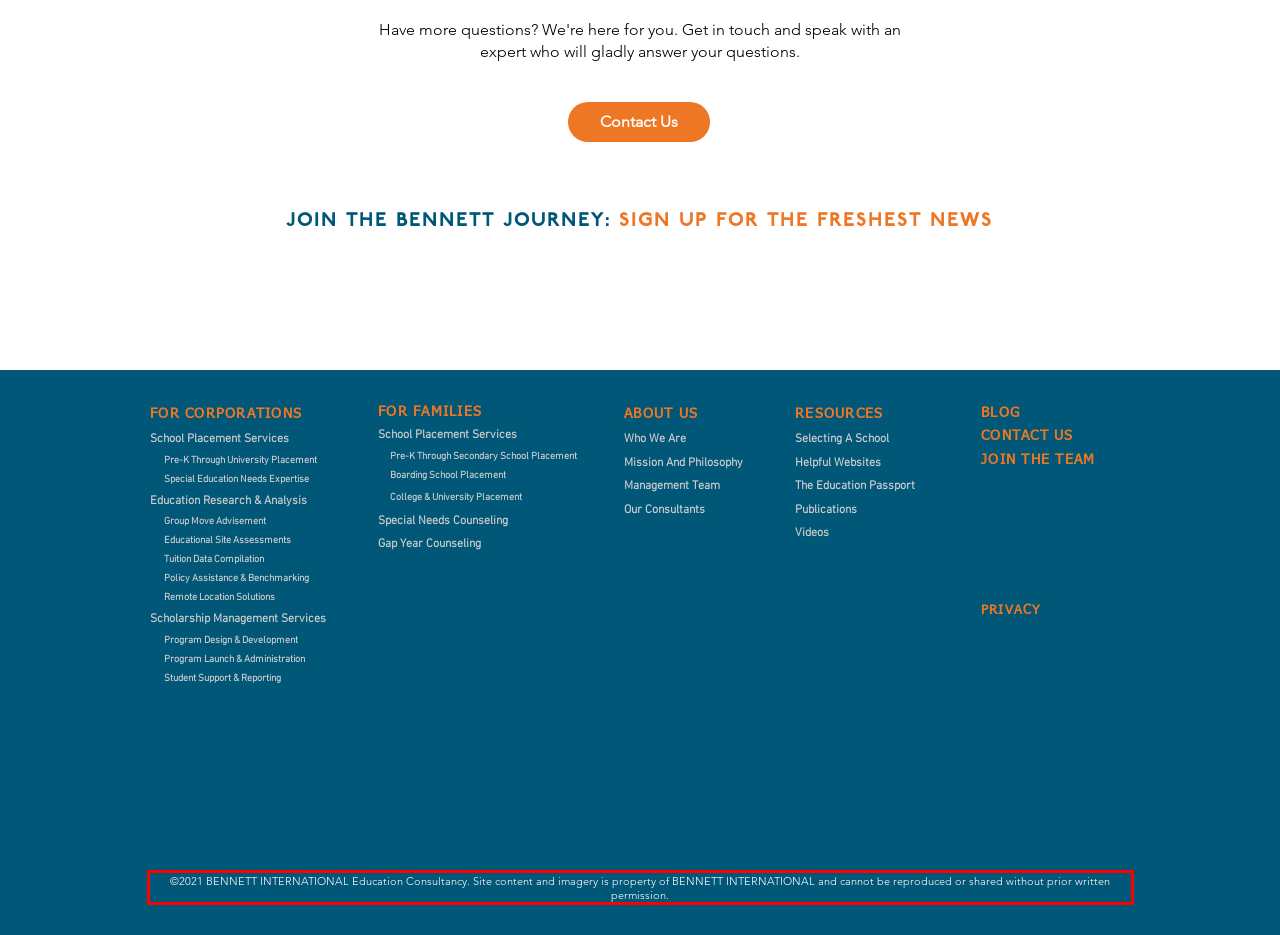Look at the screenshot of the webpage, locate the red rectangle bounding box, and generate the text content that it contains.

©2021 BENNETT INTERNATIONAL Education Consultancy. Site content and imagery is property of BENNETT INTERNATIONAL and cannot be reproduced or shared without prior written permission.